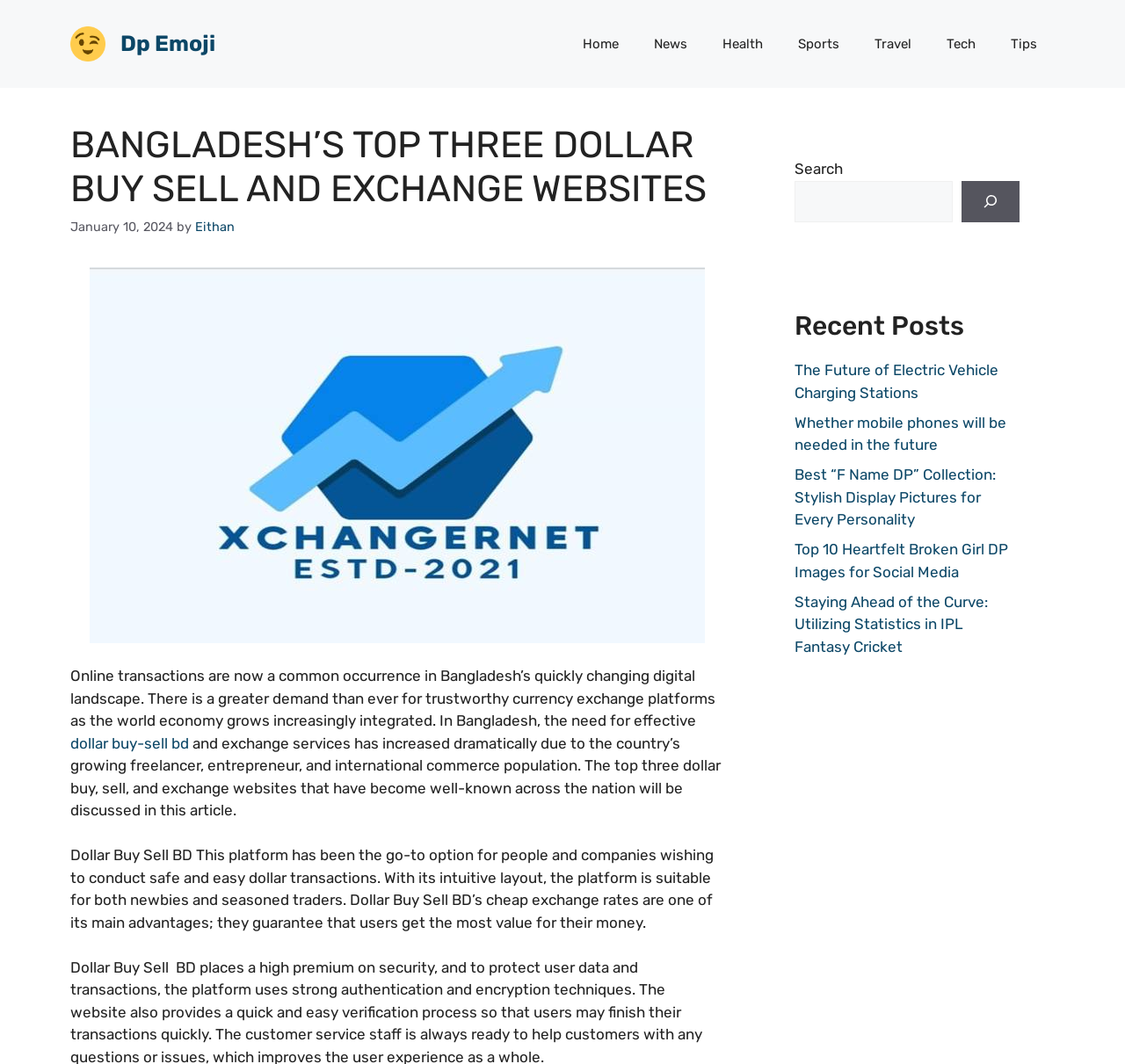Locate the bounding box coordinates of the element I should click to achieve the following instruction: "Check the 'Recent Posts'".

[0.706, 0.291, 0.906, 0.321]